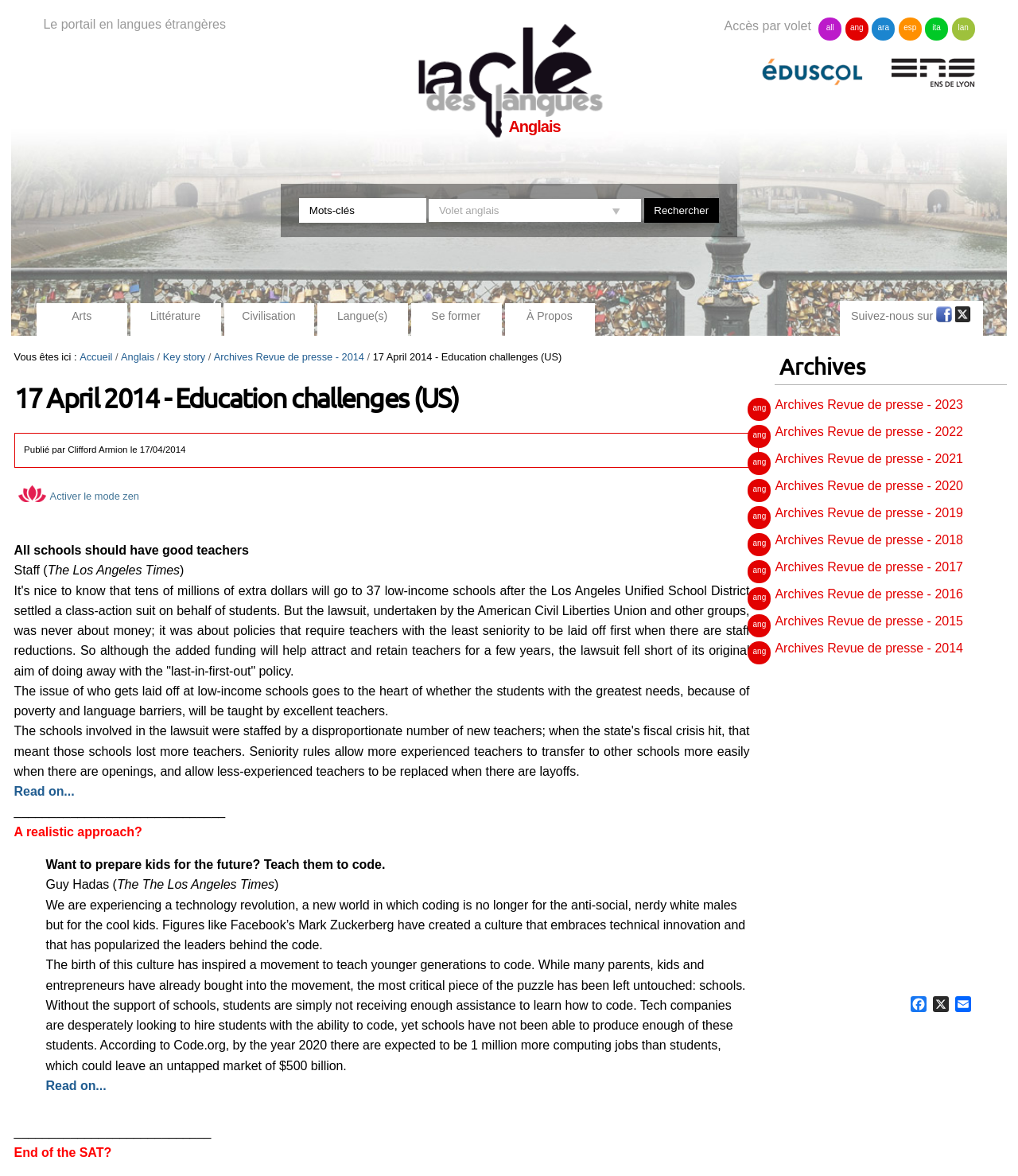Please identify the primary heading of the webpage and give its text content.

17 April 2014 - Education challenges (US)